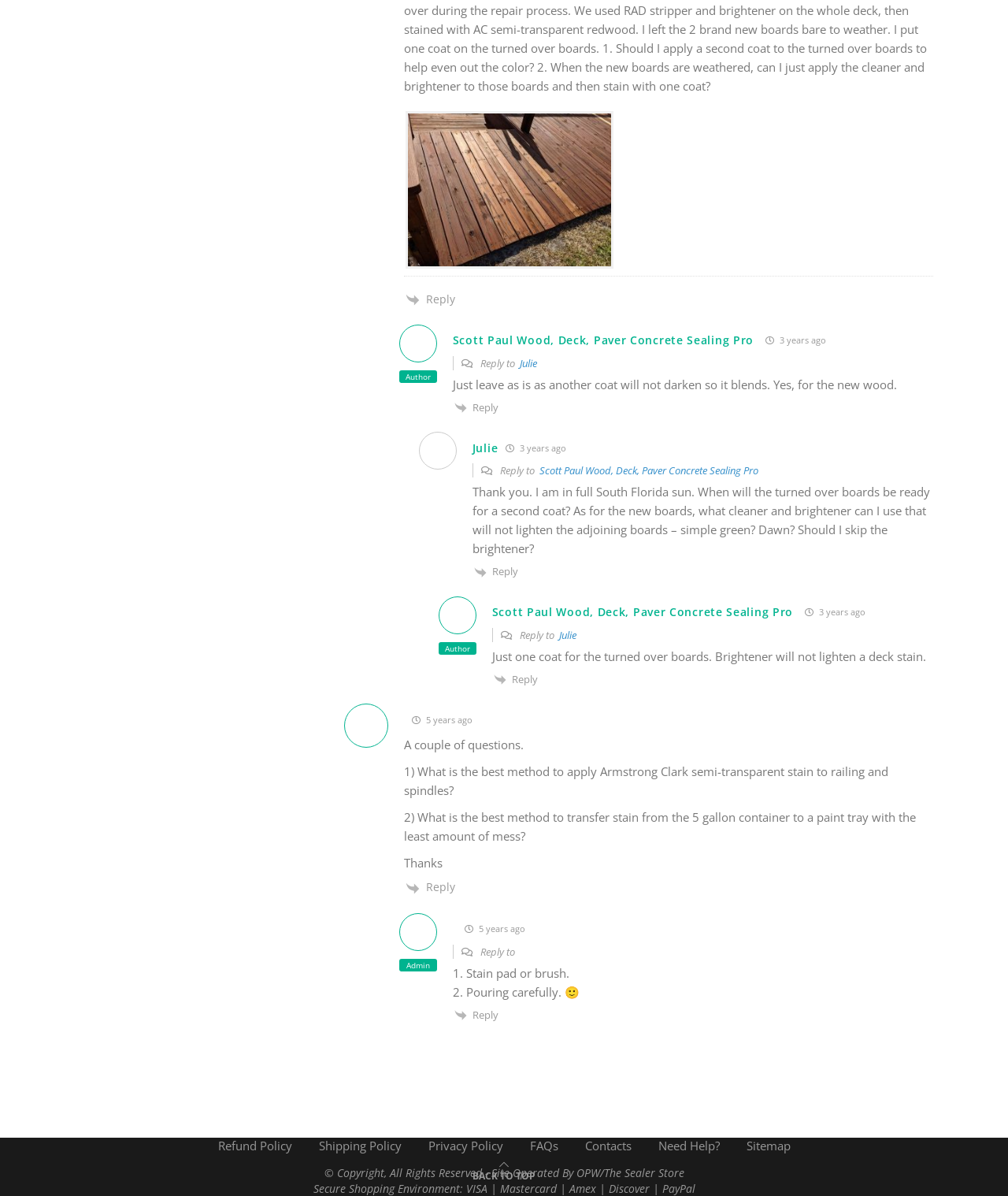Answer the question below with a single word or a brief phrase: 
What is the text above the 'Secure Shopping Environment' logo?

Copyright, All Rights Reserved